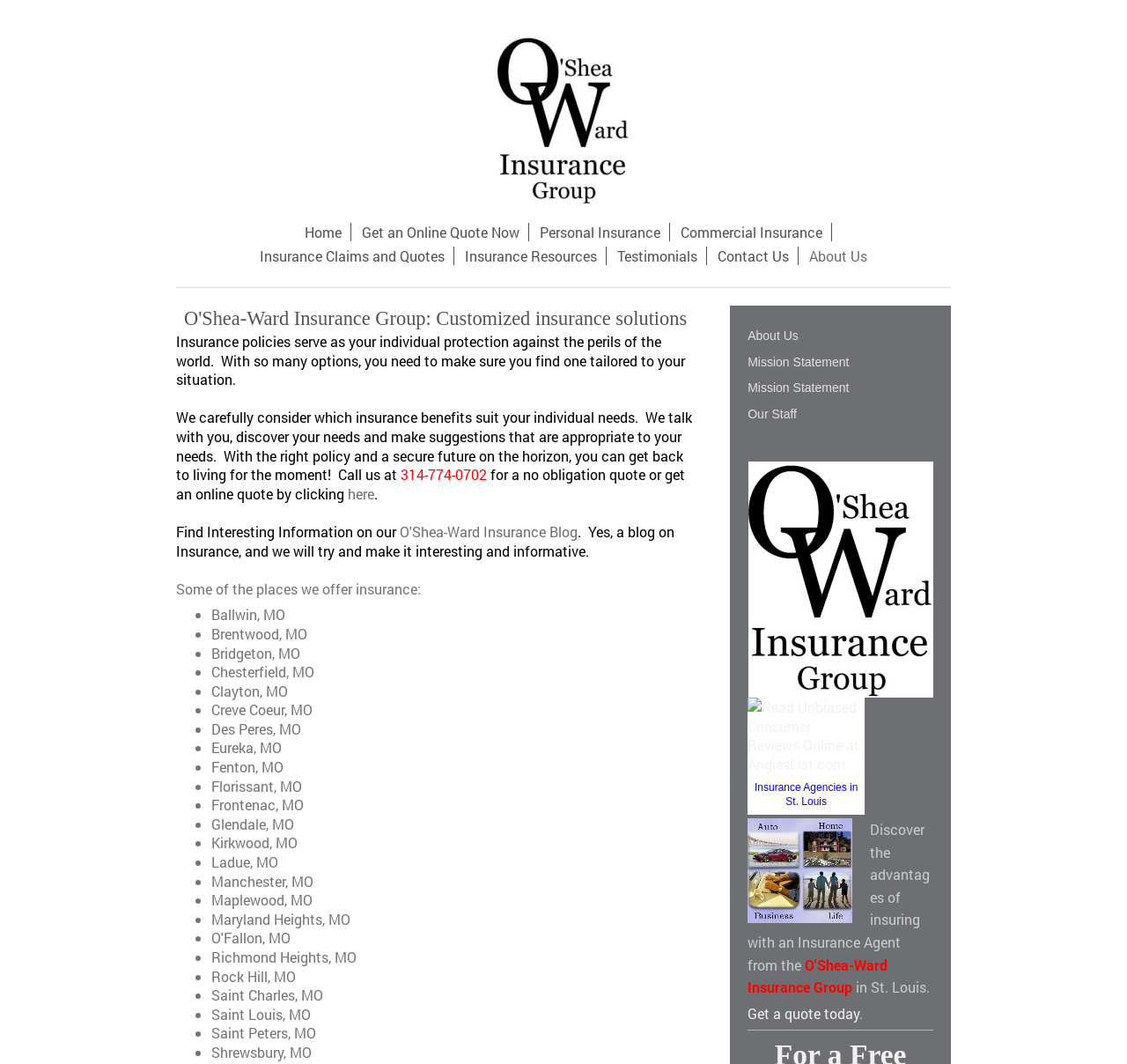Can you find the bounding box coordinates for the UI element given this description: "O'Shea-Ward Insurance Blog"? Provide the coordinates as four float numbers between 0 and 1: [left, top, right, bottom].

[0.355, 0.491, 0.512, 0.508]